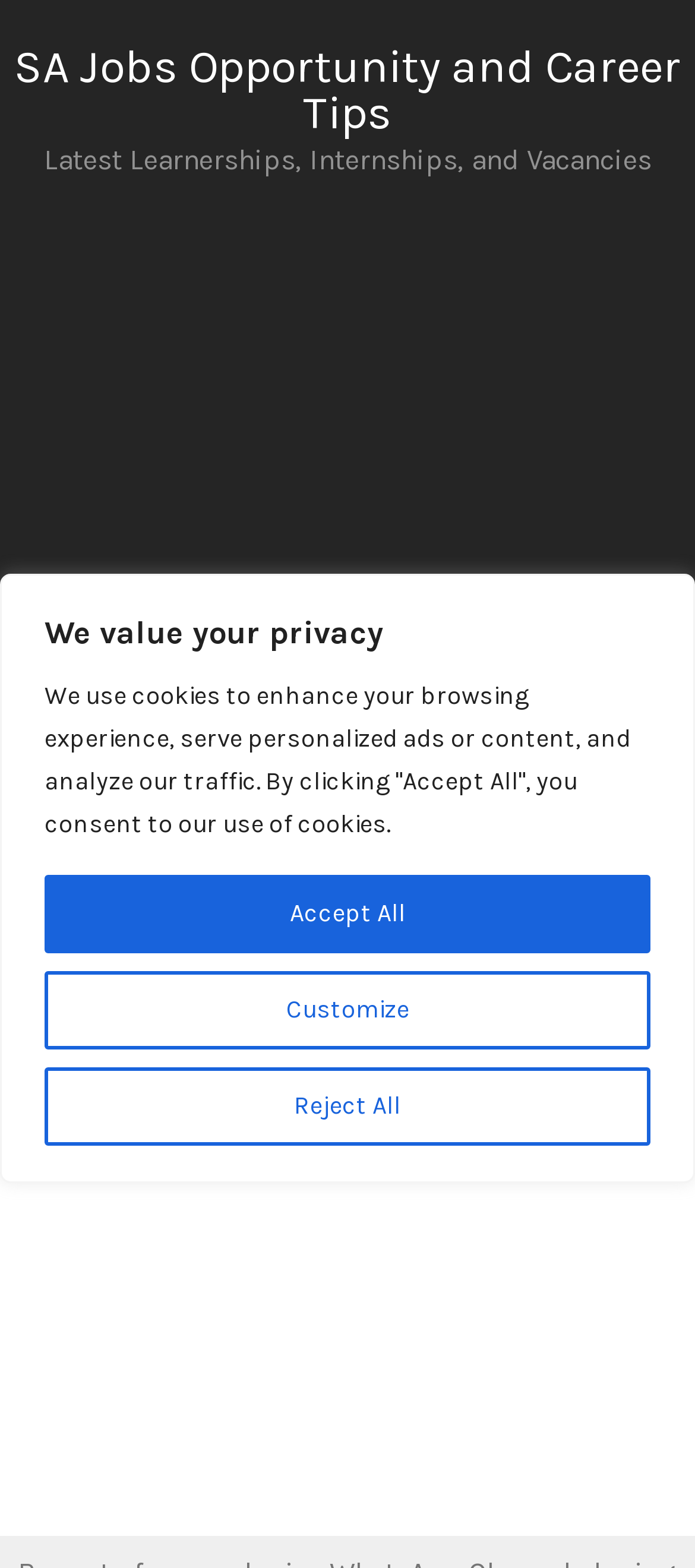Kindly respond to the following question with a single word or a brief phrase: 
How many iframes are there on the webpage?

2